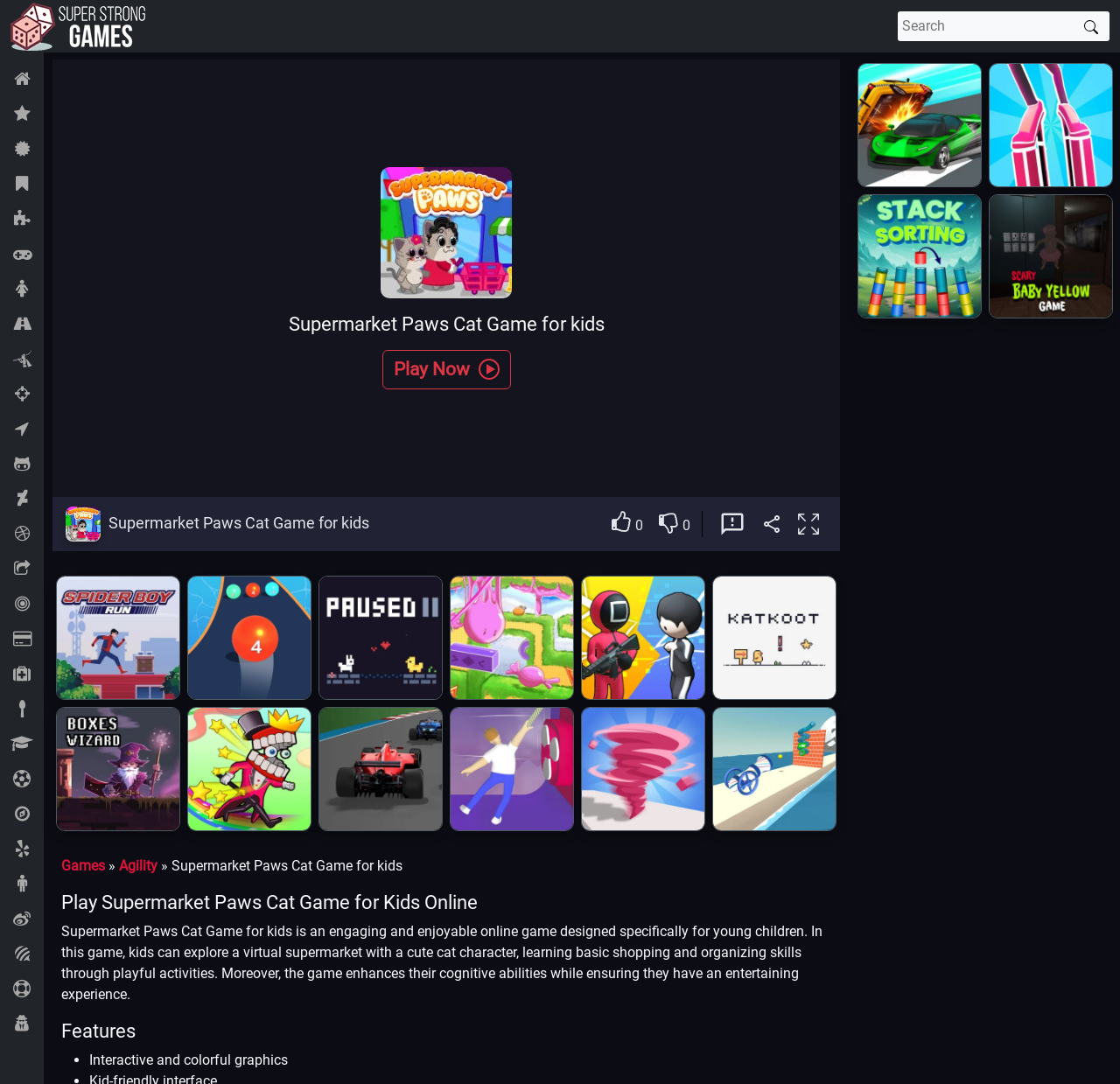Please find the bounding box coordinates of the element that you should click to achieve the following instruction: "Share the game". The coordinates should be presented as four float numbers between 0 and 1: [left, top, right, bottom].

[0.675, 0.473, 0.703, 0.494]